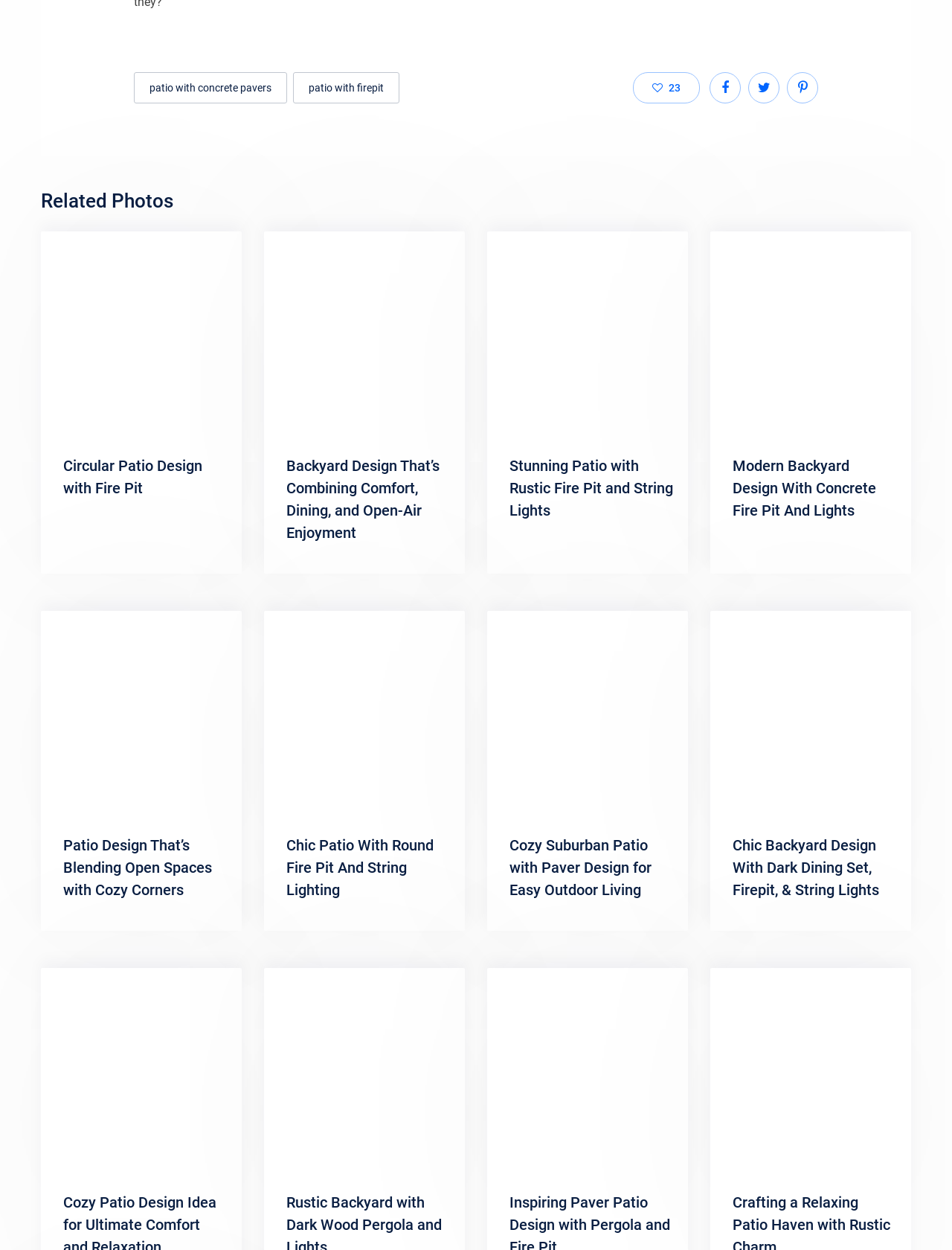Please determine the bounding box coordinates for the element that should be clicked to follow these instructions: "click on 'Circular Patio Design with Fire Pit'".

[0.043, 0.185, 0.254, 0.346]